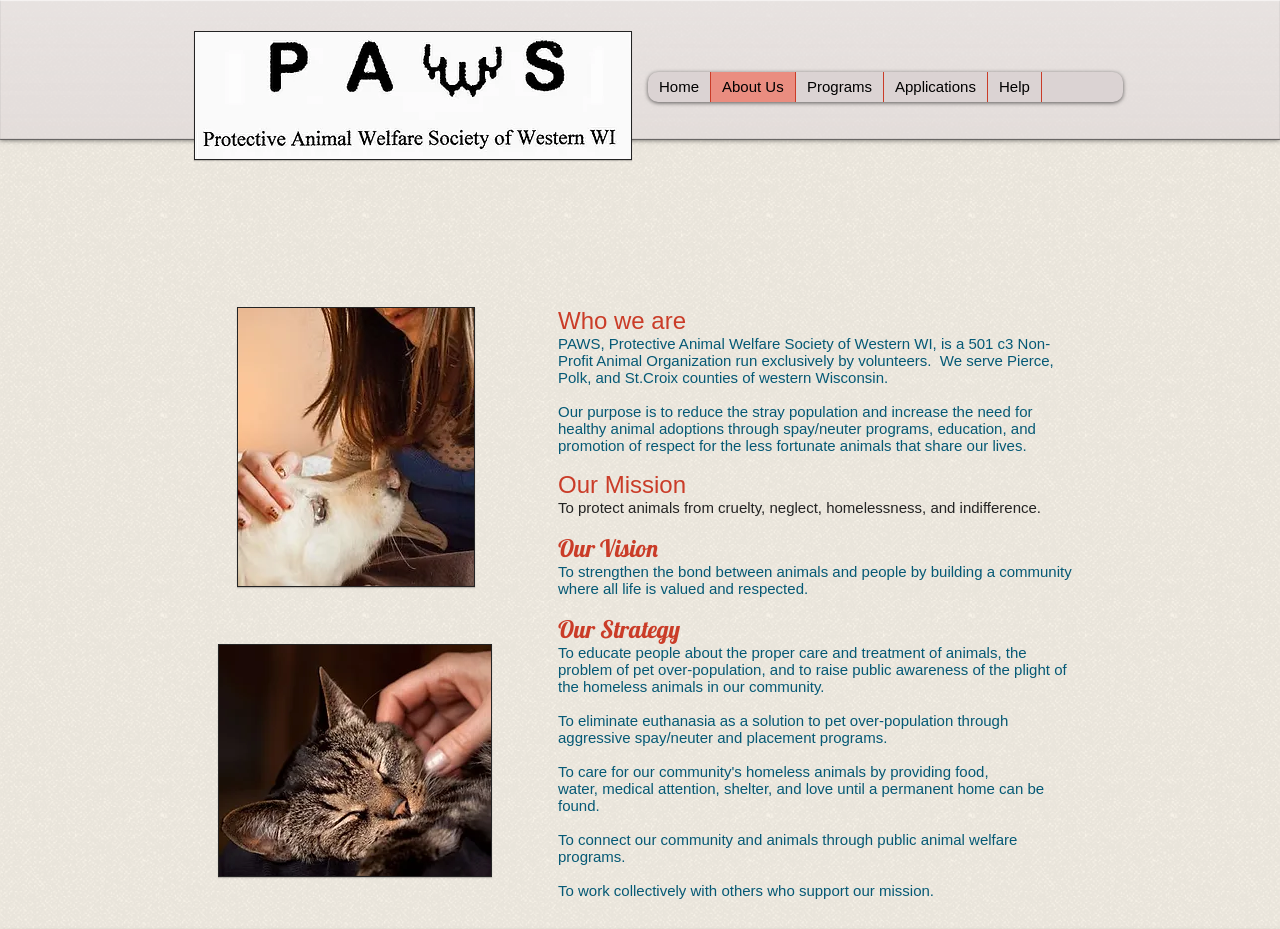Offer a meticulous caption that includes all visible features of the webpage.

The webpage is about the "About Us" section of an organization called PAWS, Protective Animal Welfare Society of Western WI. At the top of the page, there is a navigation menu with links to "Home", "About Us", "Programs", "Applications", and "Help". 

Below the navigation menu, there is an image of a pet, likely a dog, on the left side of the page. On the right side of the image, there is a section with the title "Who we are" followed by a brief description of the organization, stating that it is a 501 c3 Non-Profit Animal Organization run exclusively by volunteers, serving Pierce, Polk, and St.Croix counties of western Wisconsin.

Below this section, there are three main sections: "Our Mission", "Our Vision", and "Our Strategy". Each section has a title followed by a brief description. The mission is to protect animals from cruelty, neglect, homelessness, and indifference. The vision is to strengthen the bond between animals and people by building a community where all life is valued and respected. The strategy is to educate people about the proper care and treatment of animals, eliminate euthanasia as a solution to pet over-population, and connect the community and animals through public animal welfare programs.